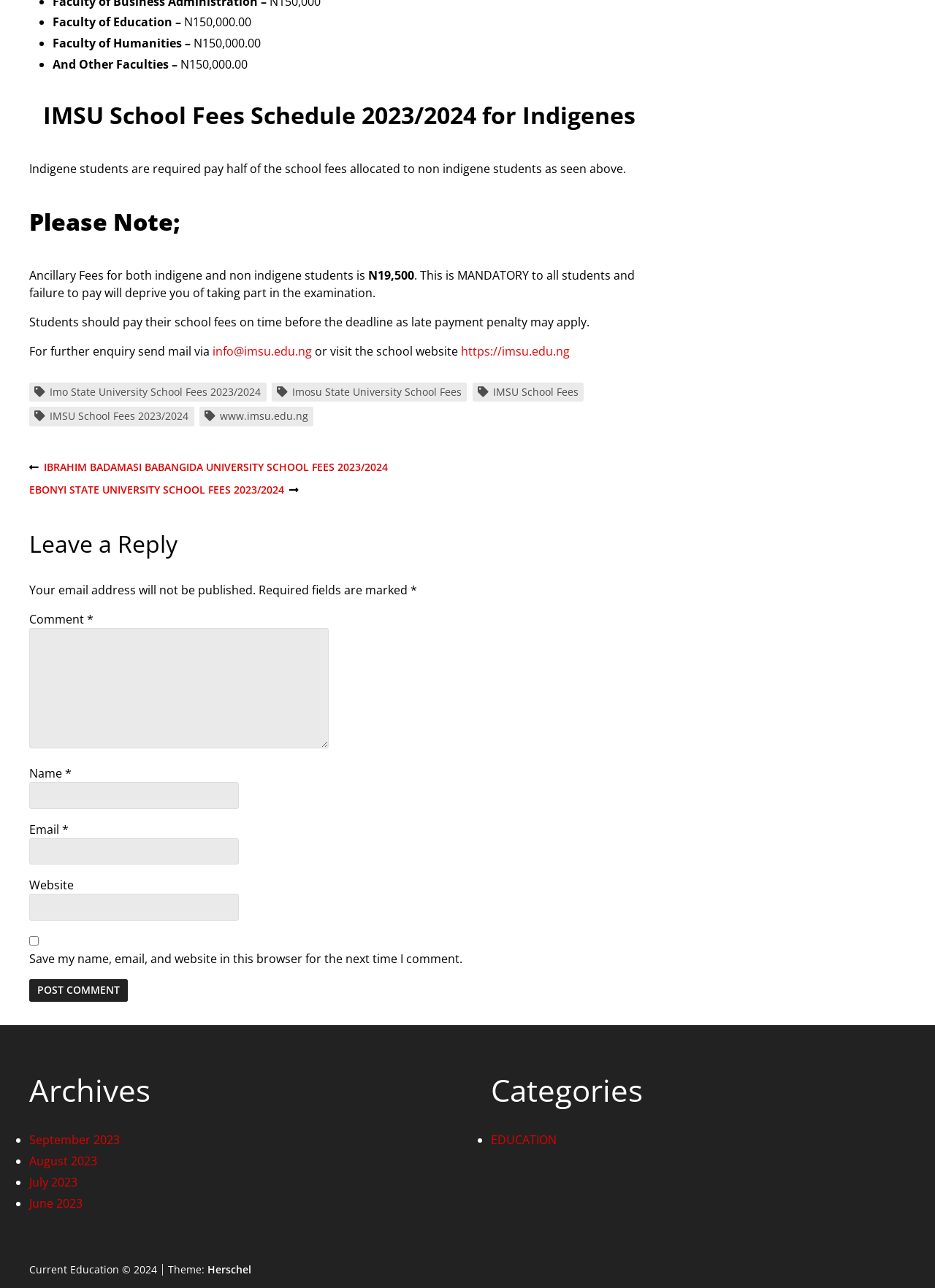What is the deadline for paying school fees?
Based on the visual content, answer with a single word or a brief phrase.

Not specified